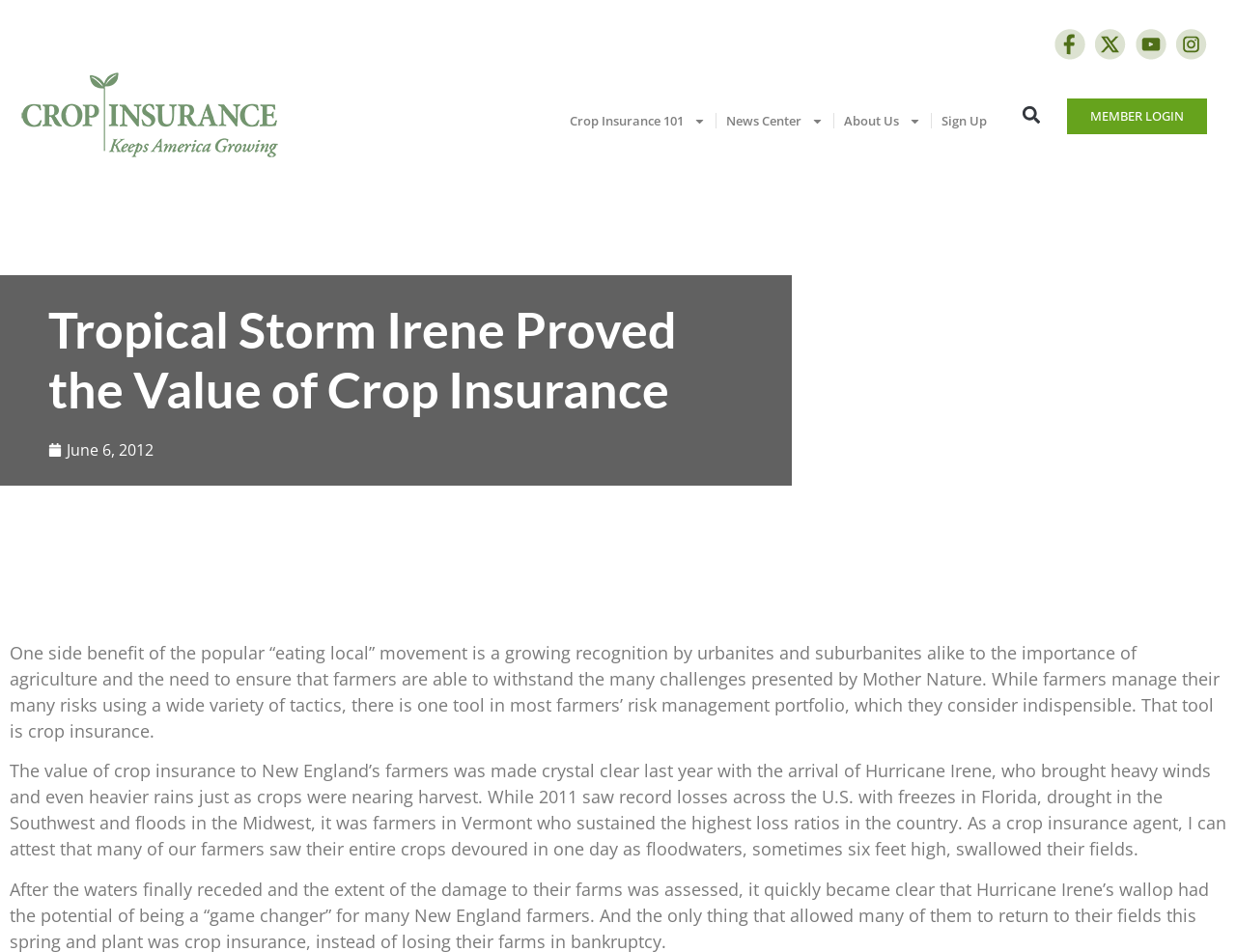What is the date mentioned in the article?
Provide a fully detailed and comprehensive answer to the question.

The date 'June 6, 2012' is mentioned in the article as a timestamp for the publication of the article, and is accompanied by a time element.